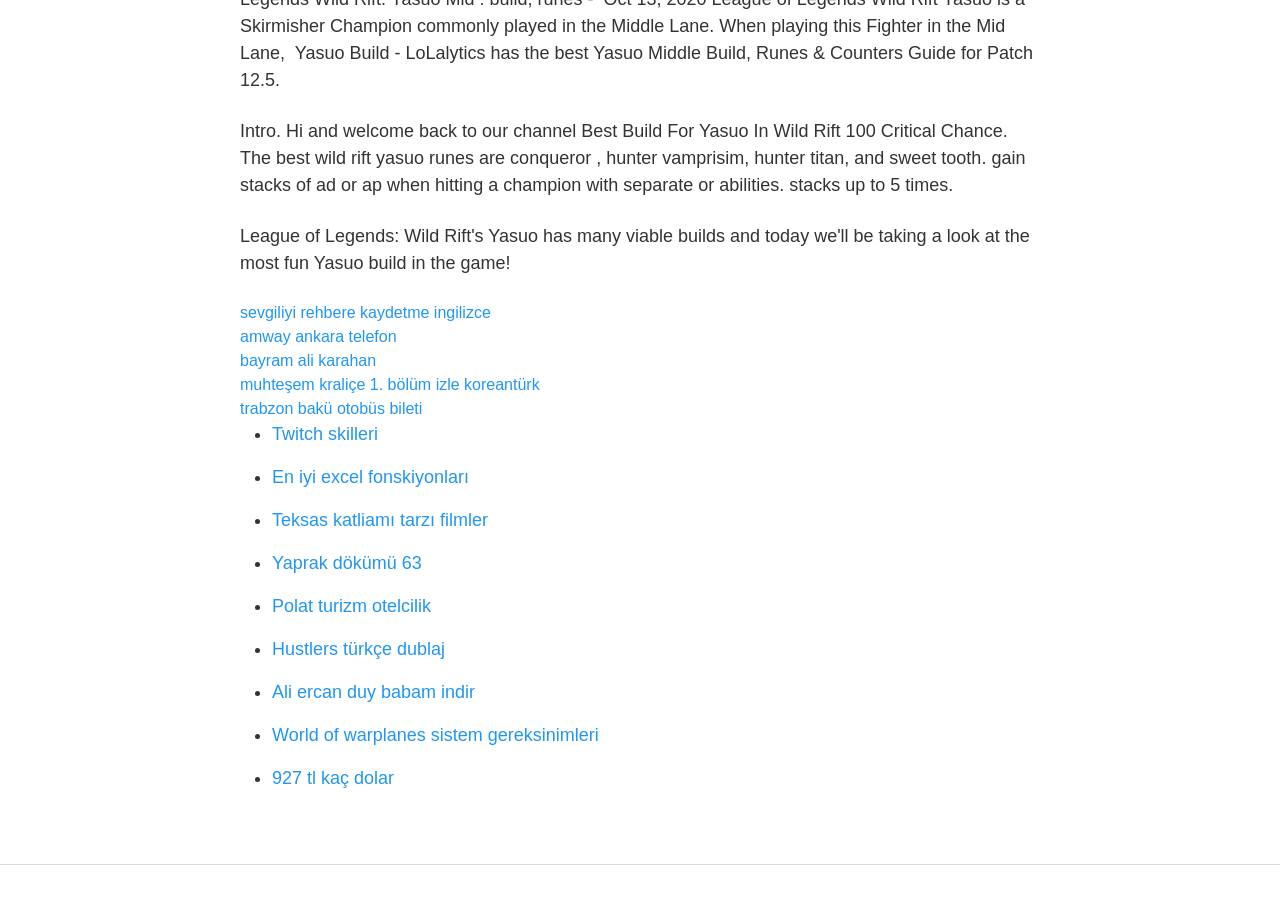What are the types of elements below the intro text?
Answer the question with a single word or phrase derived from the image.

Links and ListMarkers